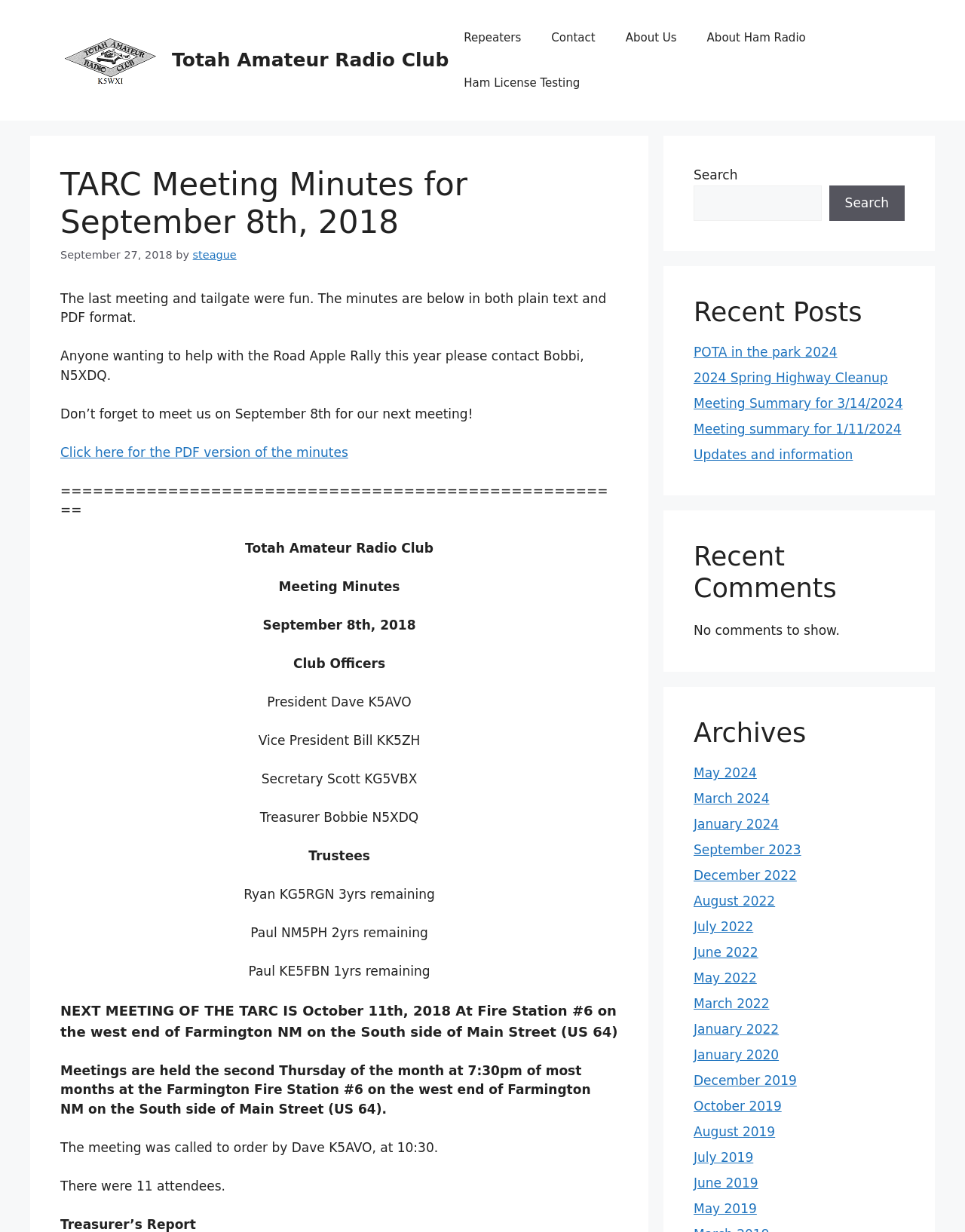From the image, can you give a detailed response to the question below:
What is the name of the amateur radio club?

I found the answer by looking at the banner element at the top of the webpage, which contains the text 'Totah Amateur Radio Club'.